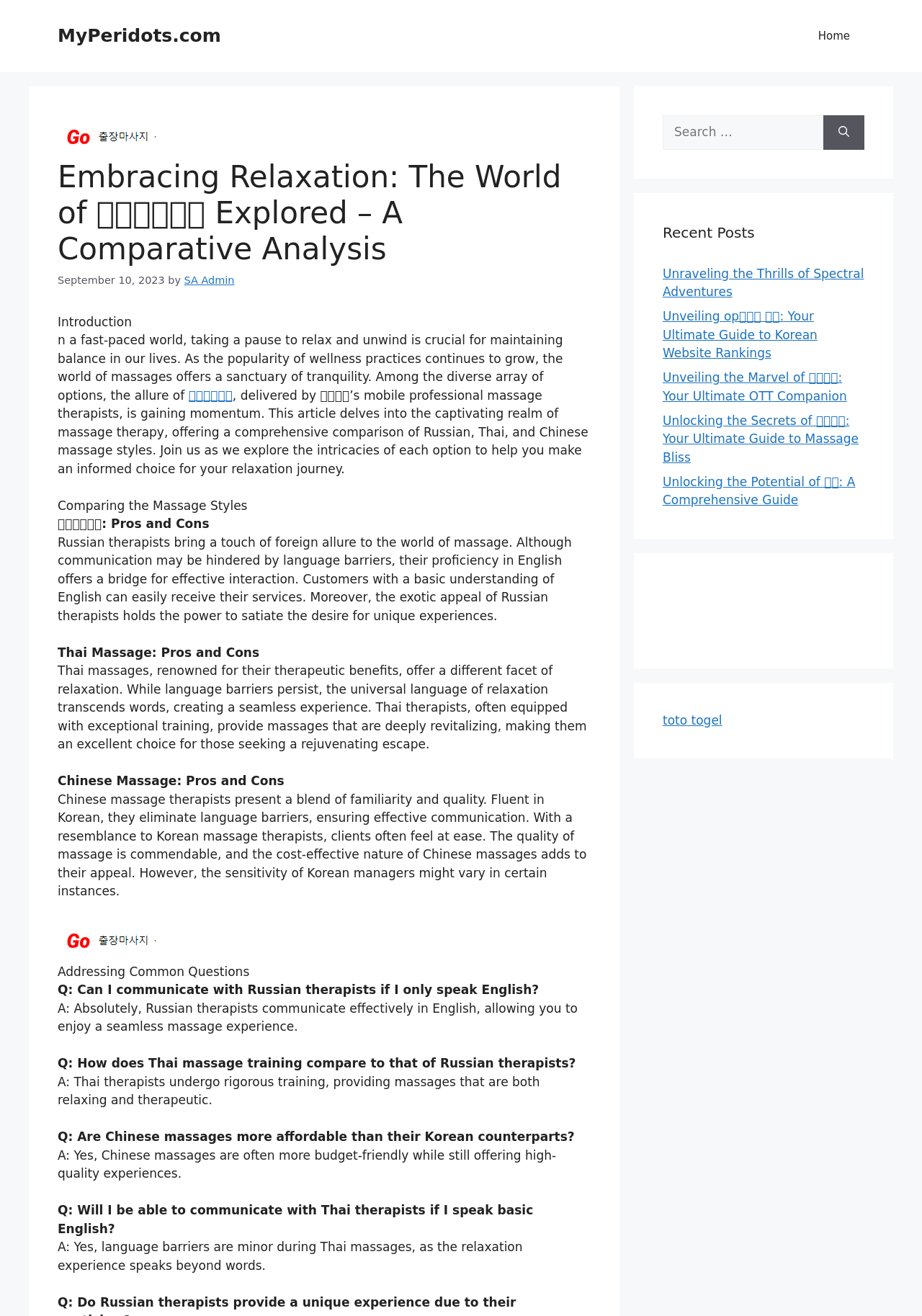Please identify the primary heading of the webpage and give its text content.

Embracing Relaxation: The World of 러시아마사지 Explored – A Comparative Analysis